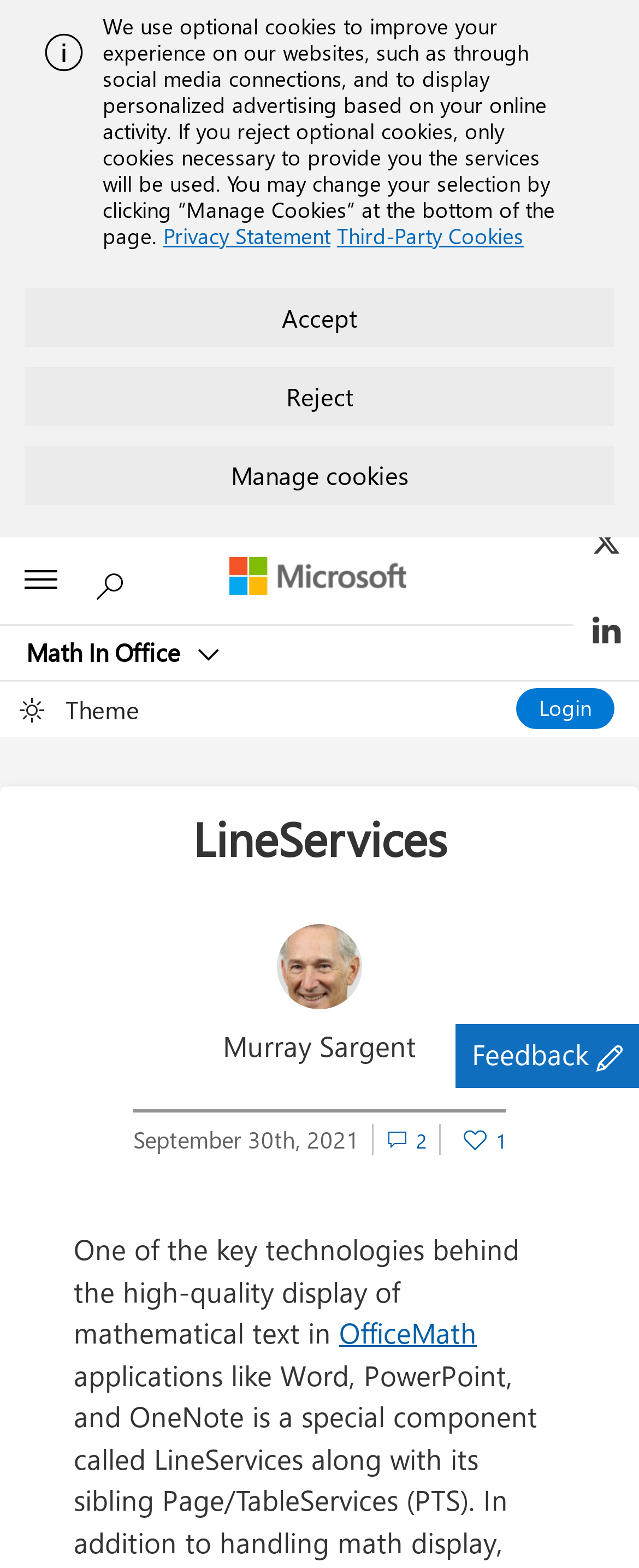Describe all the key features of the webpage in detail.

This webpage is about LineServices, a key technology behind the high-quality display of mathematical text in OfficeMath applications like Word, PowerPoint, and OneNote. 

At the top of the page, there is an alert message with an image on the left side. Below the alert message, there is a static text describing the use of optional cookies and a link to the Privacy Statement and Third-Party Cookies. Three buttons, Accept, Reject, and Manage Cookies, are placed on the right side of the page.

On the left side of the page, there are three buttons: All Microsoft, Math In Office, and Select light or dark theme. The Math In Office button has a static text "Math In Office" next to it. 

On the right side of the page, there is a link to Microsoft and a button to login. 

The main content of the page starts with a heading "LineServices" followed by a static text "Murray Sargent" and a date "September 30th, 2021". Below this, there is a static text describing the key technology behind the high-quality display of mathematical text in OfficeMath applications. The text also contains a link to OfficeMath. 

There are social media links to share the content on Facebook, Twitter, and LinkedIn on the right side of the page, each accompanied by an image. 

At the bottom of the page, there is a link to click to comments, a button to provide feedback with a usabilla icon, and an image of a usabilla icon.